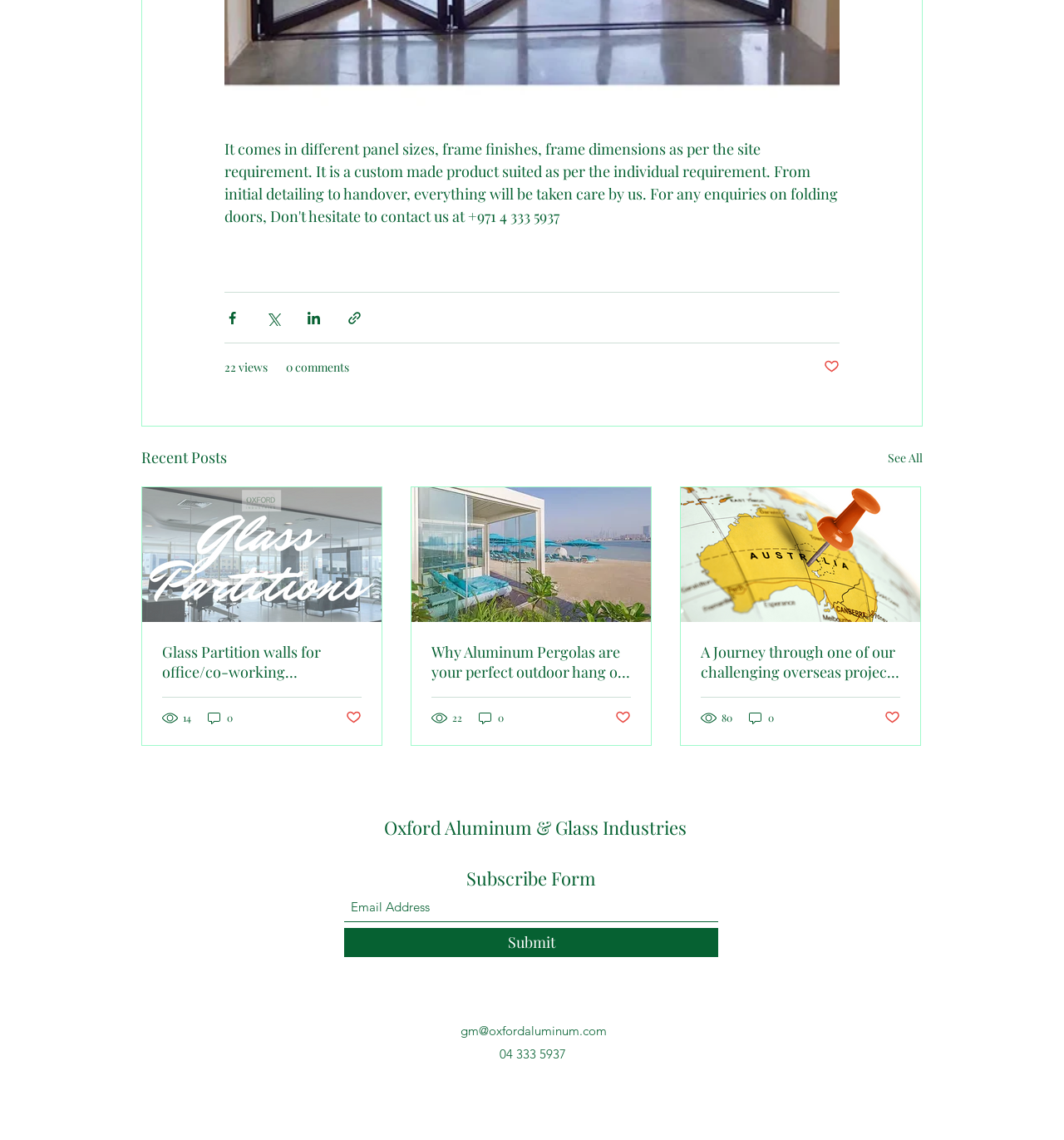What social media platforms does the company have?
Please respond to the question thoroughly and include all relevant details.

I found the social media platforms by looking at the list of links with the text 'Social Bar' located at the bottom of the webpage, which includes links to Google Places, Facebook, Instagram, and LinkedIn.